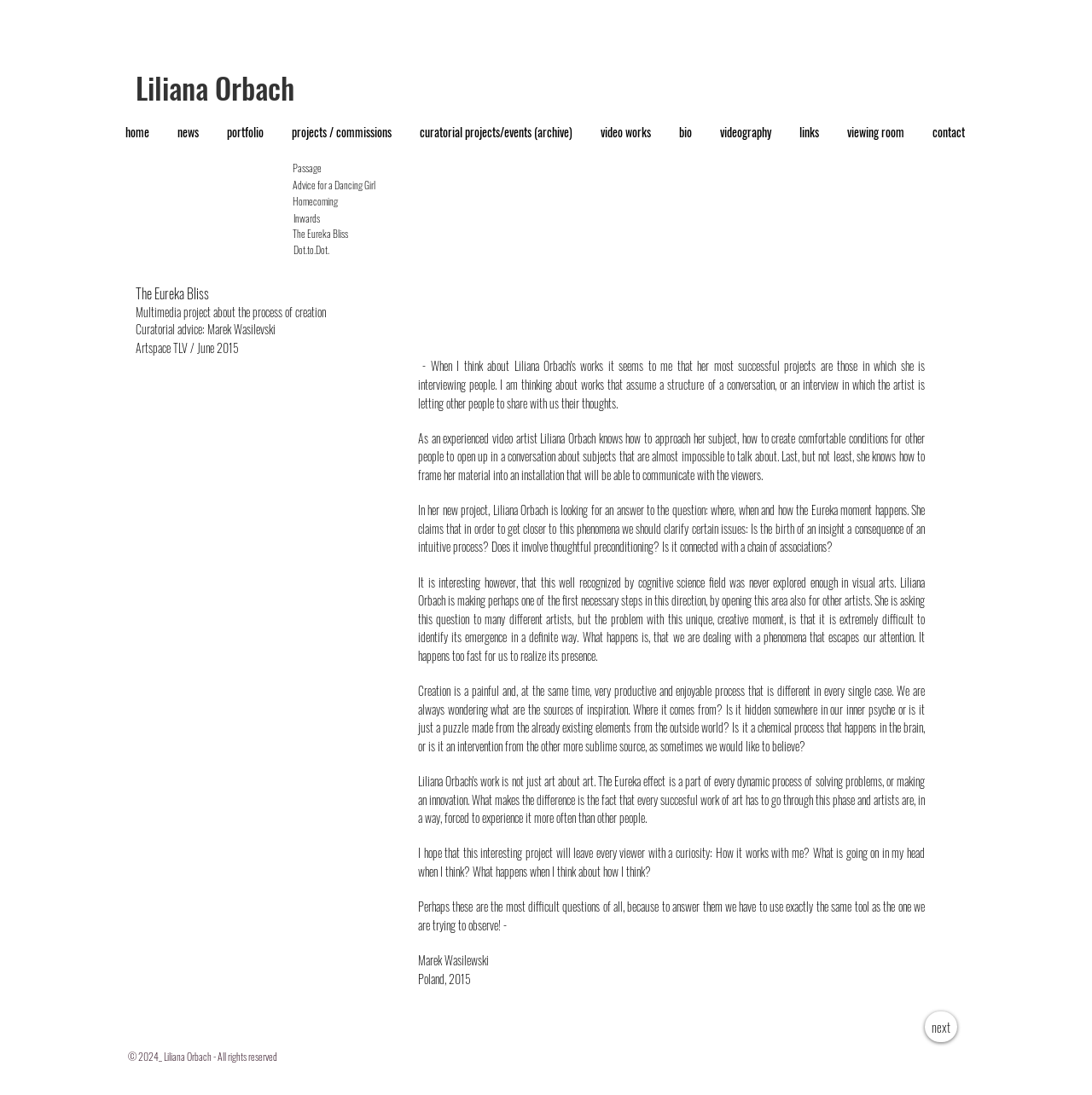Predict the bounding box of the UI element that fits this description: "curatorial projects/events (archive)".

[0.372, 0.1, 0.538, 0.128]